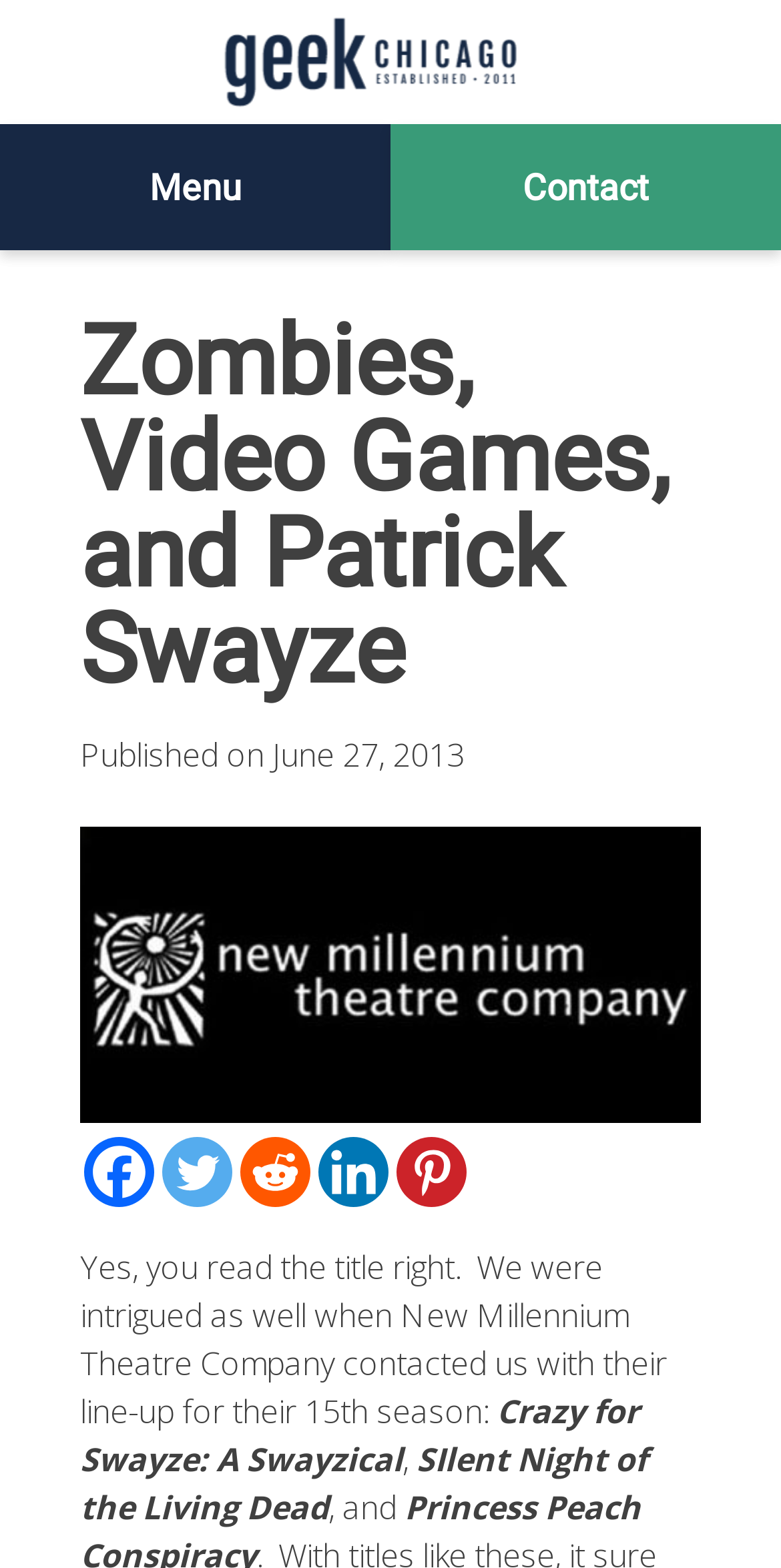Locate the bounding box coordinates of the area you need to click to fulfill this instruction: 'access February 2021'. The coordinates must be in the form of four float numbers ranging from 0 to 1: [left, top, right, bottom].

None